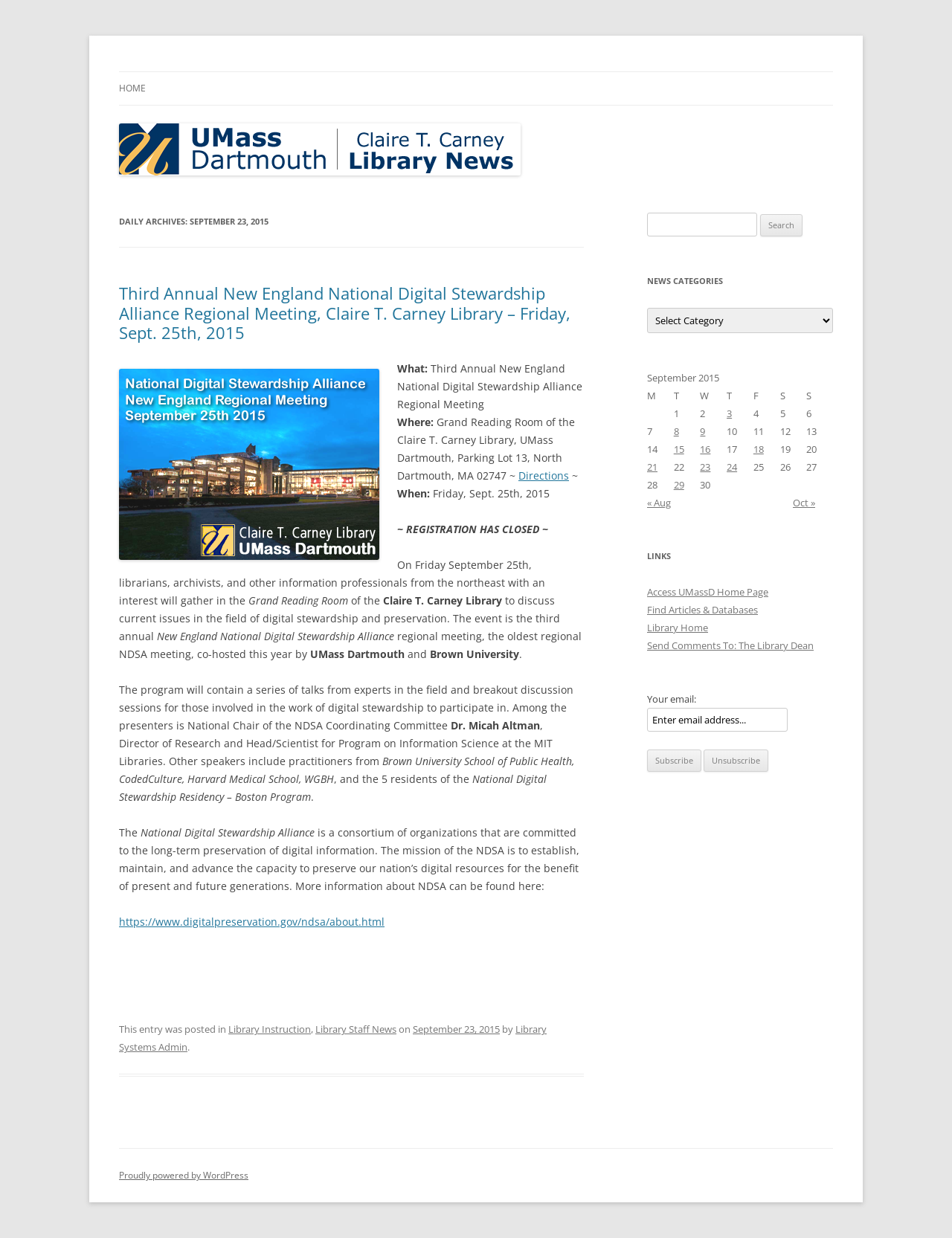Please locate the bounding box coordinates of the region I need to click to follow this instruction: "Read the daily archives for September 23, 2015".

[0.125, 0.172, 0.613, 0.186]